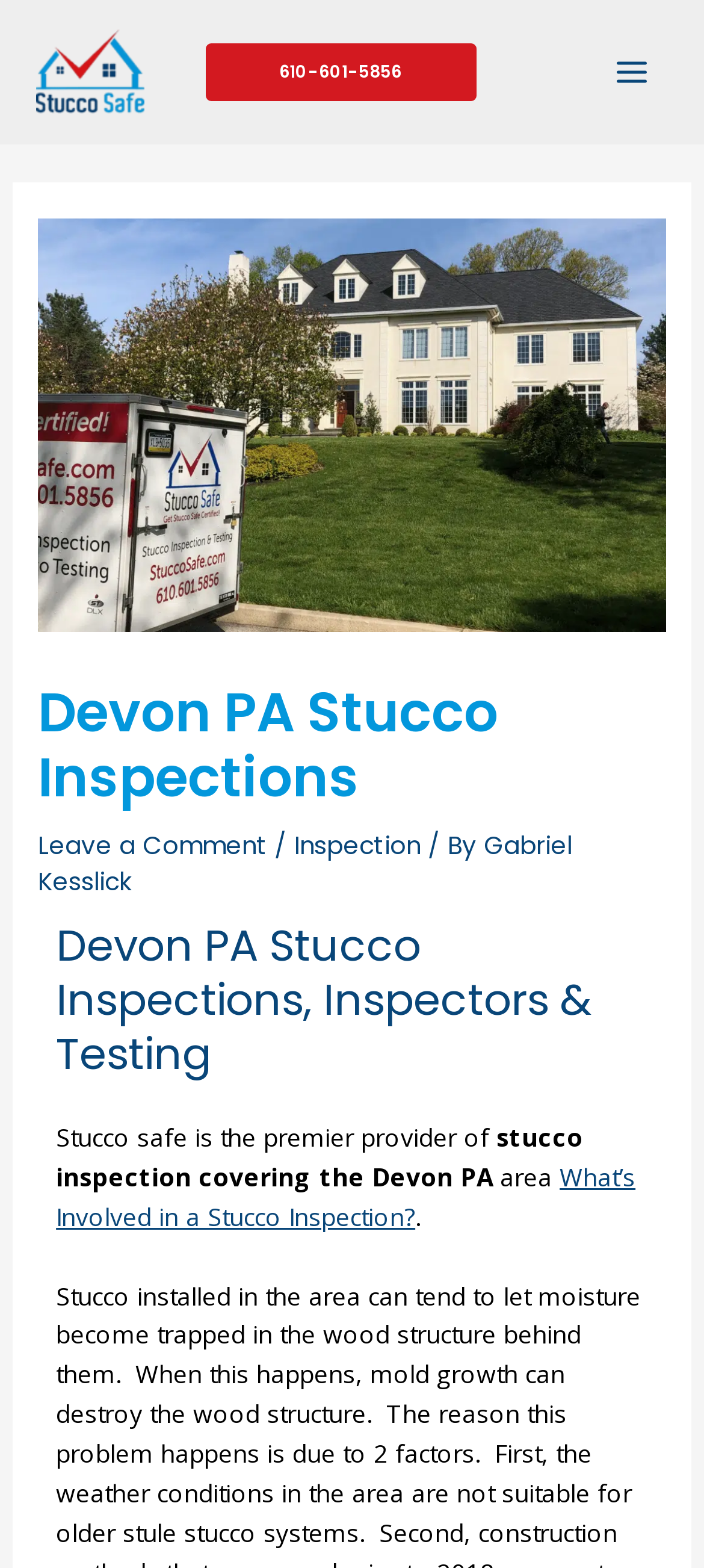Predict the bounding box of the UI element based on the description: "610-601-5856". The coordinates should be four float numbers between 0 and 1, formatted as [left, top, right, bottom].

[0.291, 0.028, 0.676, 0.064]